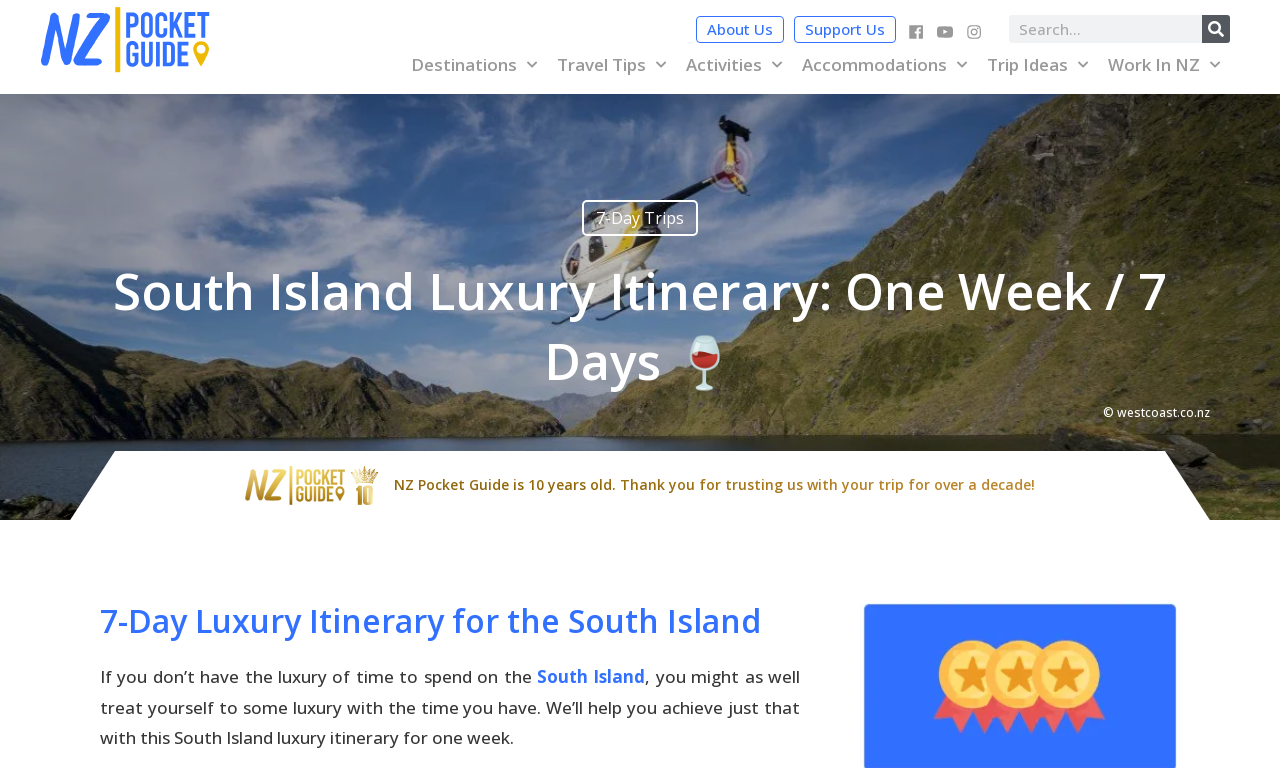Given the element description: "Dizipal 608: Software or Medication?", predict the bounding box coordinates of the UI element it refers to, using four float numbers between 0 and 1, i.e., [left, top, right, bottom].

None